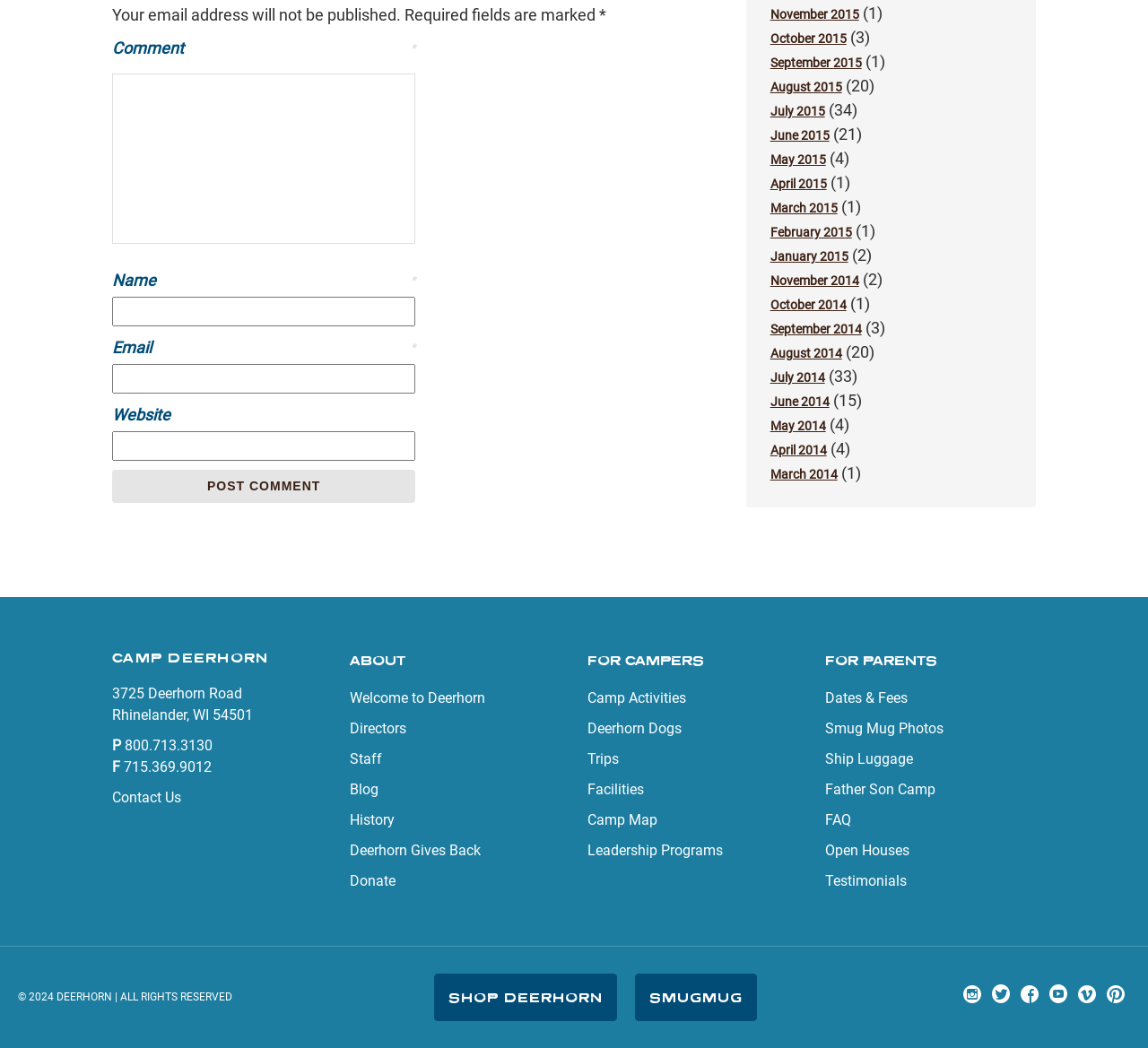Can you pinpoint the bounding box coordinates for the clickable element required for this instruction: "Contact the camp"? The coordinates should be four float numbers between 0 and 1, i.e., [left, top, right, bottom].

[0.098, 0.753, 0.158, 0.769]